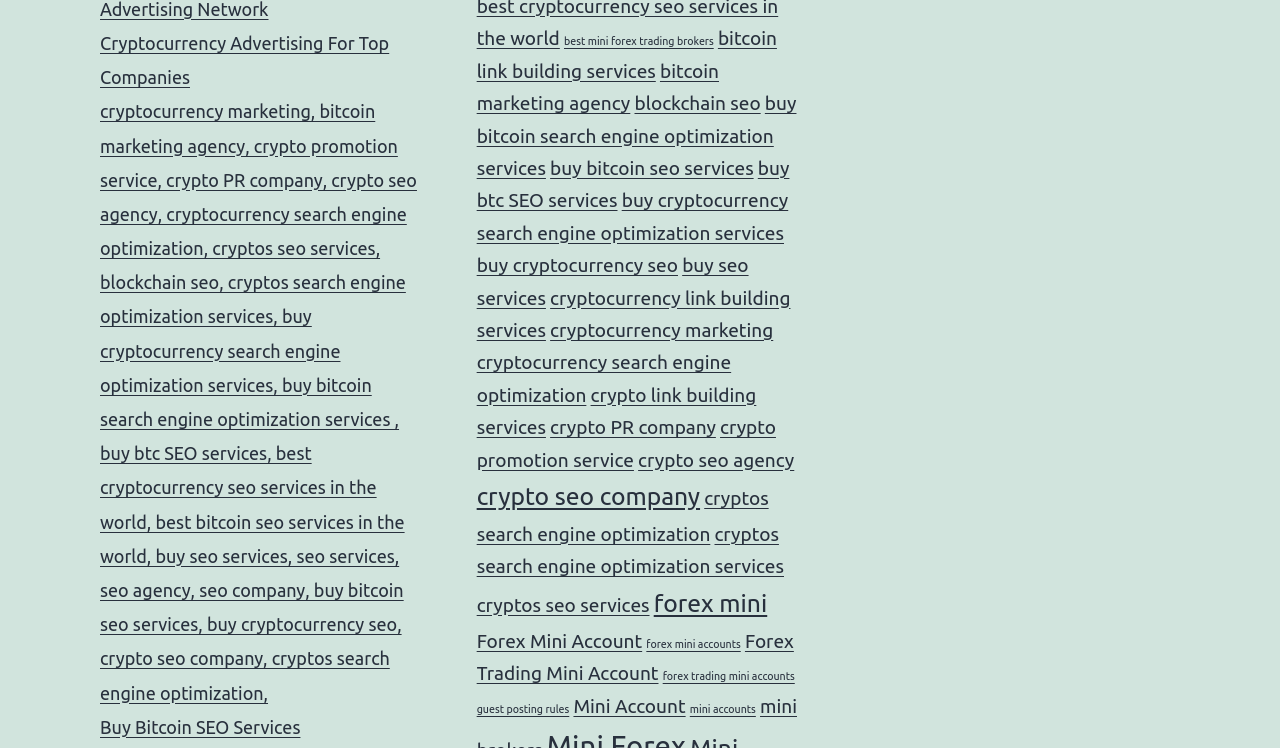Please locate the bounding box coordinates of the element that should be clicked to achieve the given instruction: "Discover blockchain seo".

[0.496, 0.123, 0.594, 0.153]